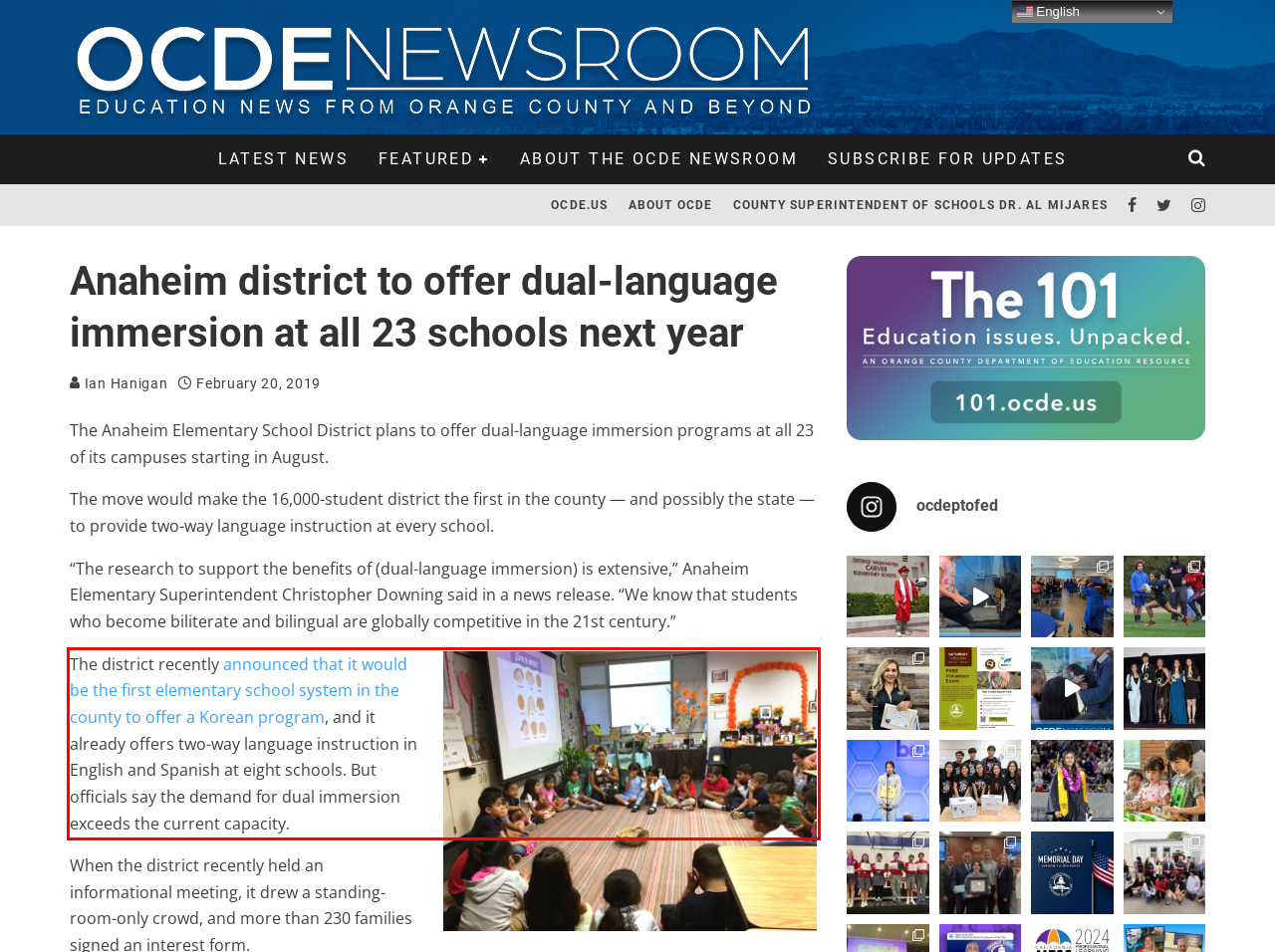The screenshot you have been given contains a UI element surrounded by a red rectangle. Use OCR to read and extract the text inside this red rectangle.

The district recently announced that it would be the first elementary school system in the county to offer a Korean program, and it already offers two-way language instruction in English and Spanish at eight schools. But officials say the demand for dual immersion exceeds the current capacity.